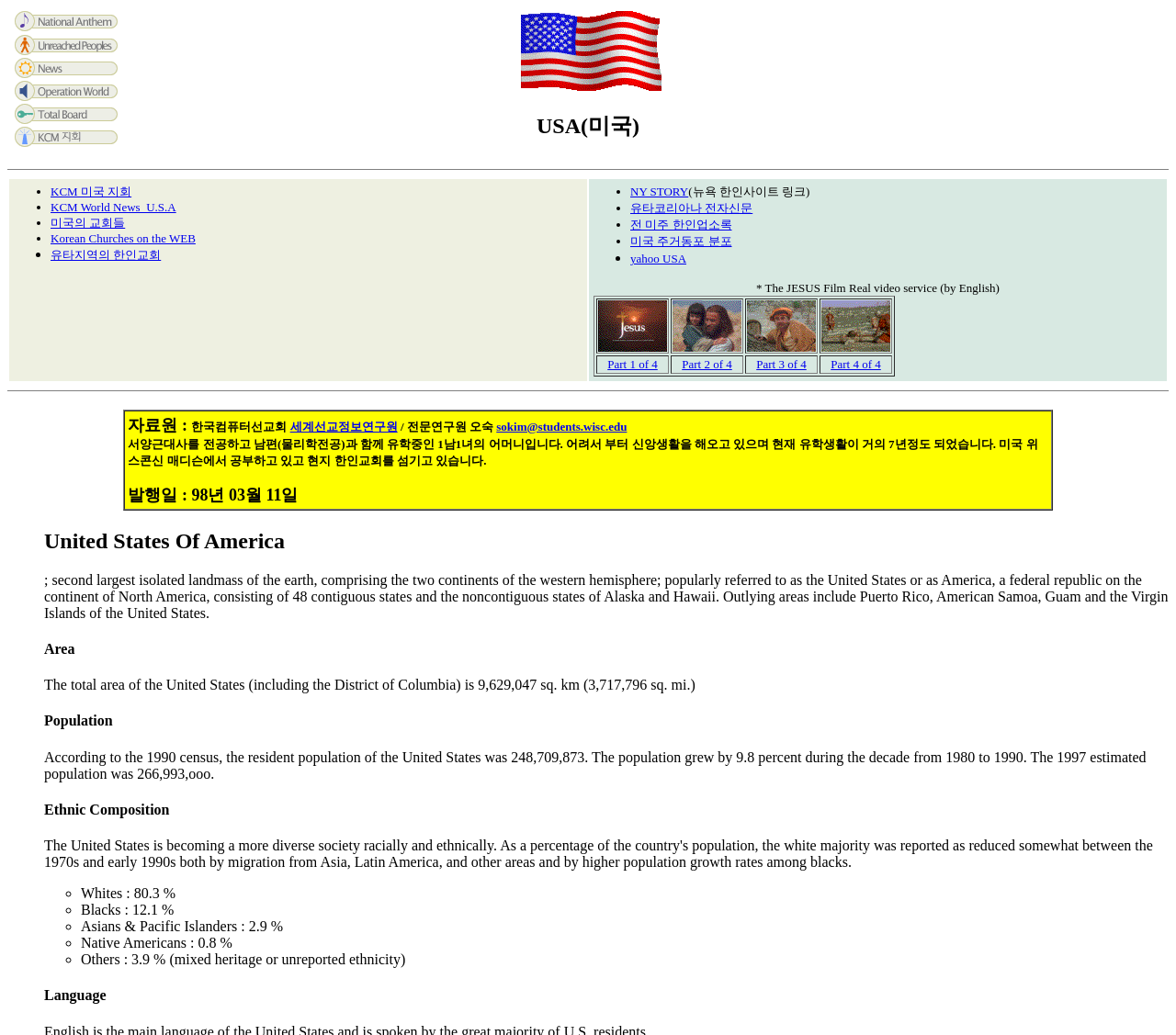Identify the bounding box coordinates of the area that should be clicked in order to complete the given instruction: "Explore the link 'KCM World News_U.S.A'". The bounding box coordinates should be four float numbers between 0 and 1, i.e., [left, top, right, bottom].

[0.043, 0.193, 0.15, 0.207]